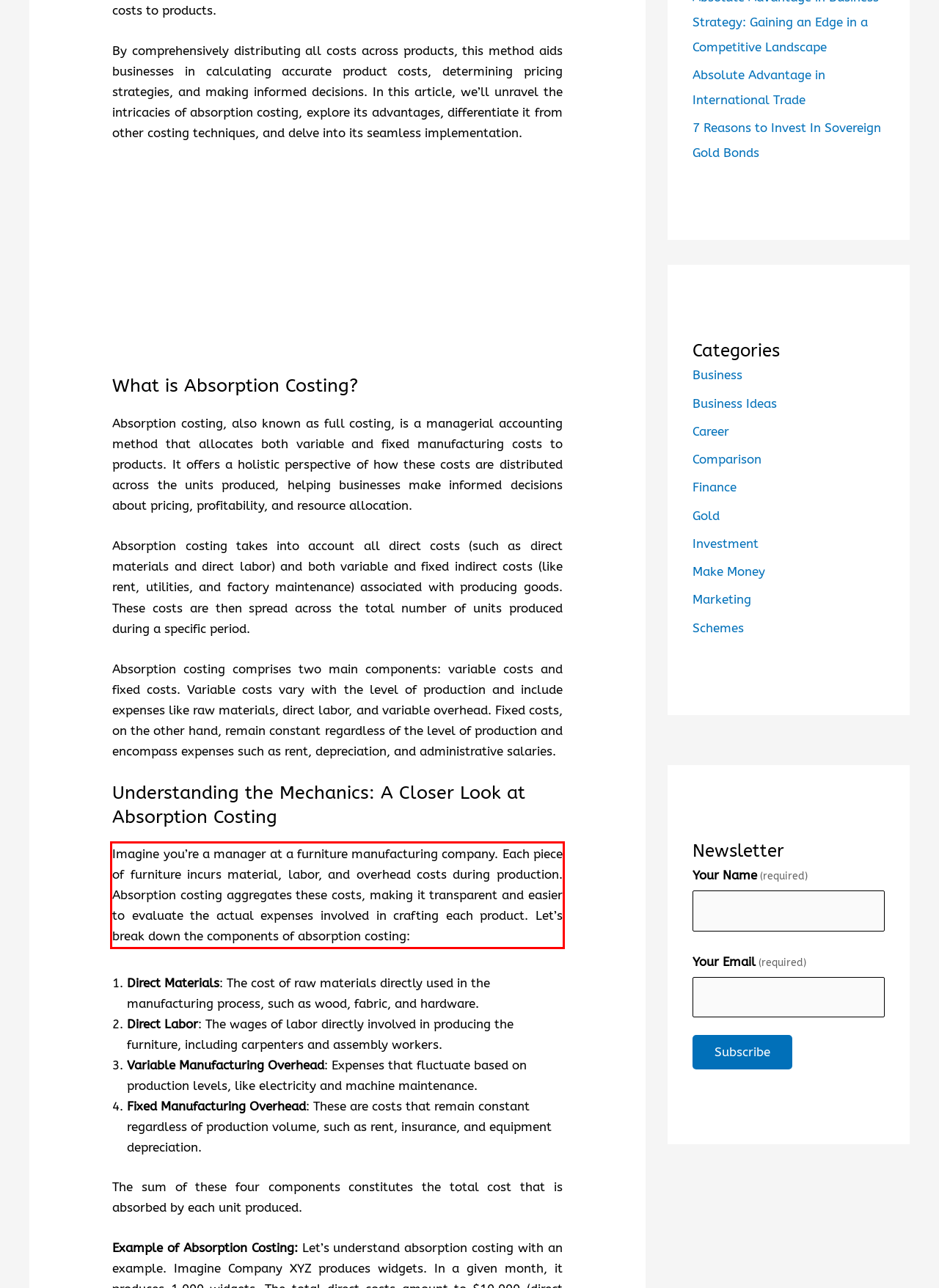With the given screenshot of a webpage, locate the red rectangle bounding box and extract the text content using OCR.

Imagine you’re a manager at a furniture manufacturing company. Each piece of furniture incurs material, labor, and overhead costs during production. Absorption costing aggregates these costs, making it transparent and easier to evaluate the actual expenses involved in crafting each product. Let’s break down the components of absorption costing: